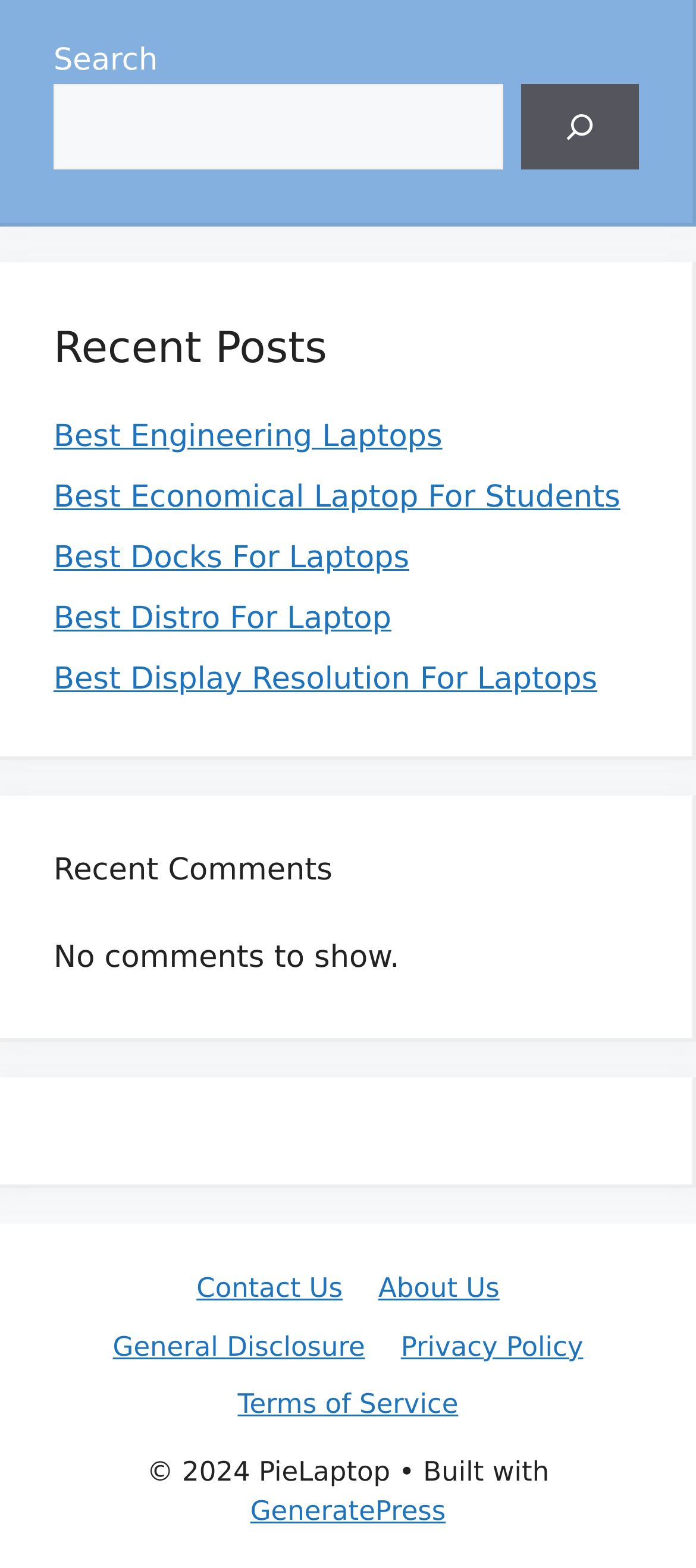What is the category of the posts listed?
Please use the image to deliver a detailed and complete answer.

The posts listed under the 'Recent Posts' heading have titles such as 'Best Engineering Laptops', 'Best Economical Laptop For Students', and 'Best Distro For Laptop', which suggests that the category of the posts is related to laptops.